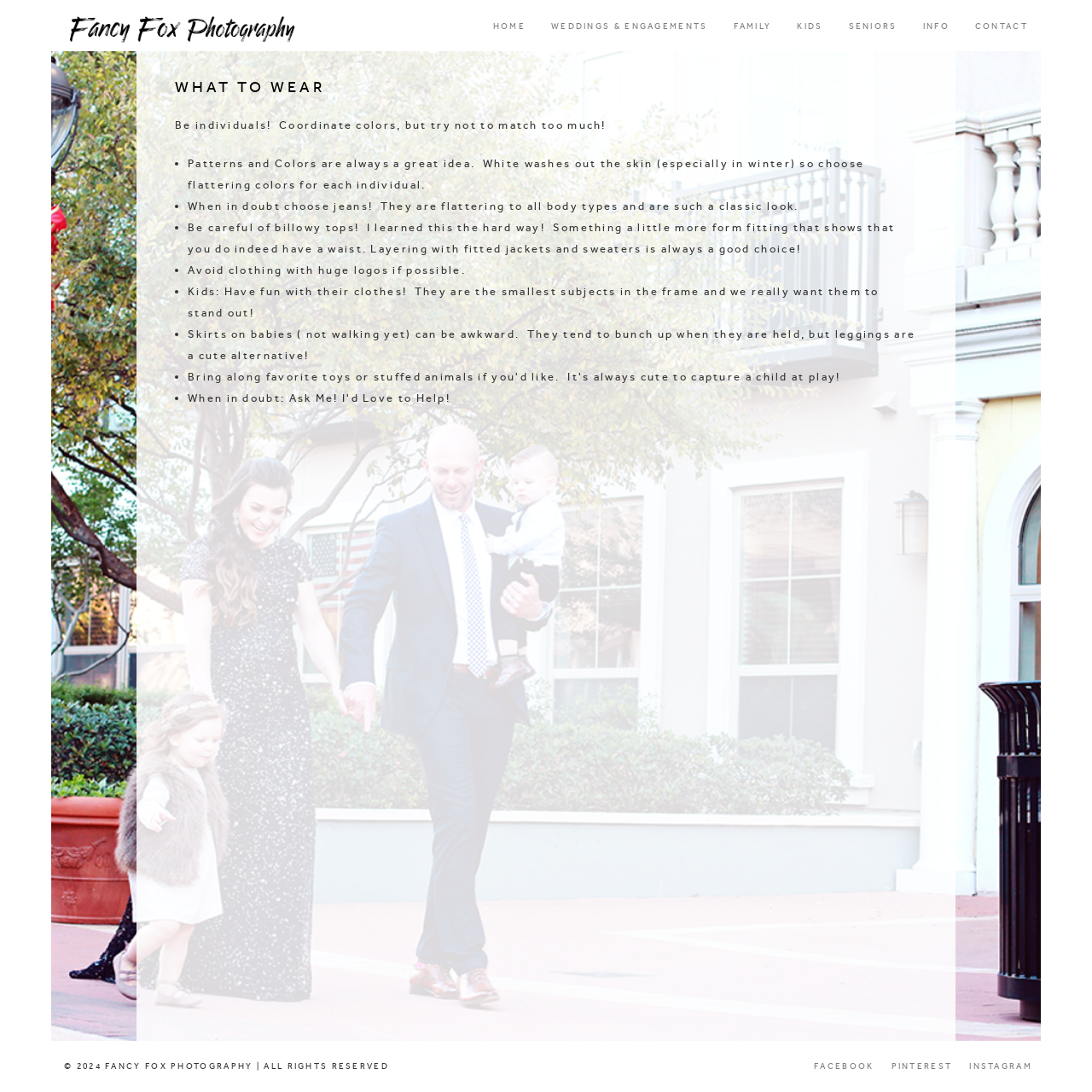Provide a comprehensive description of the webpage.

This webpage is about Fancy Fox Photography, a photography service that specializes in weddings, family, and high school photography, serving Austin, Dallas, Houston, and San Antonio. 

At the top left of the page, there is a logo image with a link to the photographer's homepage. Next to it, there is a navigation menu with links to different sections of the website, including "HOME", "WEDDINGS & ENGAGEMENTS", "FAMILY", "KIDS", "SENIORS", "INFO", and "CONTACT". 

Below the navigation menu, there is a section titled "WHAT TO WEAR" that provides guidance on what to wear for a photo shoot. This section is divided into several points, each marked with a bullet point, and includes tips such as coordinating colors, avoiding white clothing, and choosing flattering outfits. There are also specific tips for kids' clothing. 

At the bottom of the page, there is a copyright notice and links to the photographer's social media profiles, including Facebook, Pinterest, and Instagram.